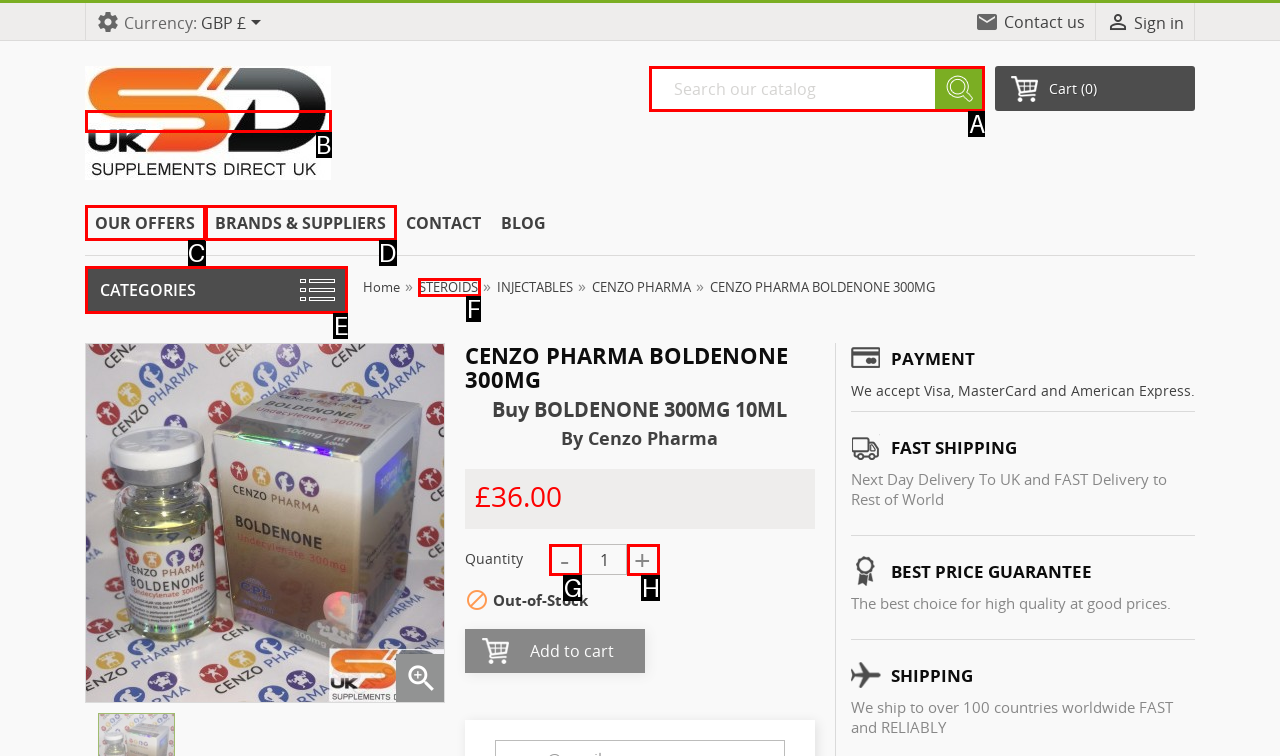Please determine which option aligns with the description: name="s" placeholder="Search our catalog". Respond with the option’s letter directly from the available choices.

A